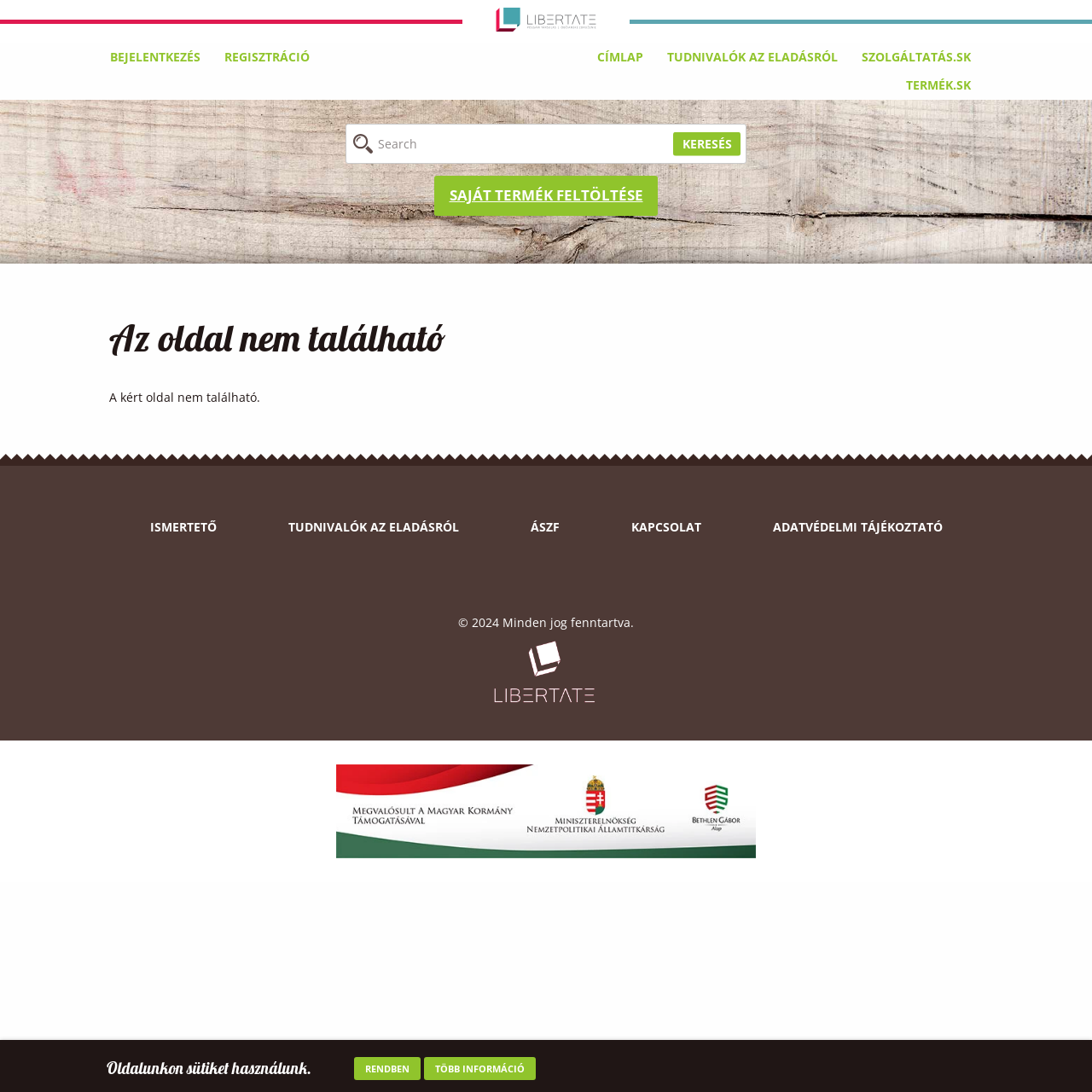Please provide a comprehensive response to the question based on the details in the image: What is the error message displayed on the webpage?

The error message is displayed in the main content area of the webpage, indicating that the requested page cannot be found.